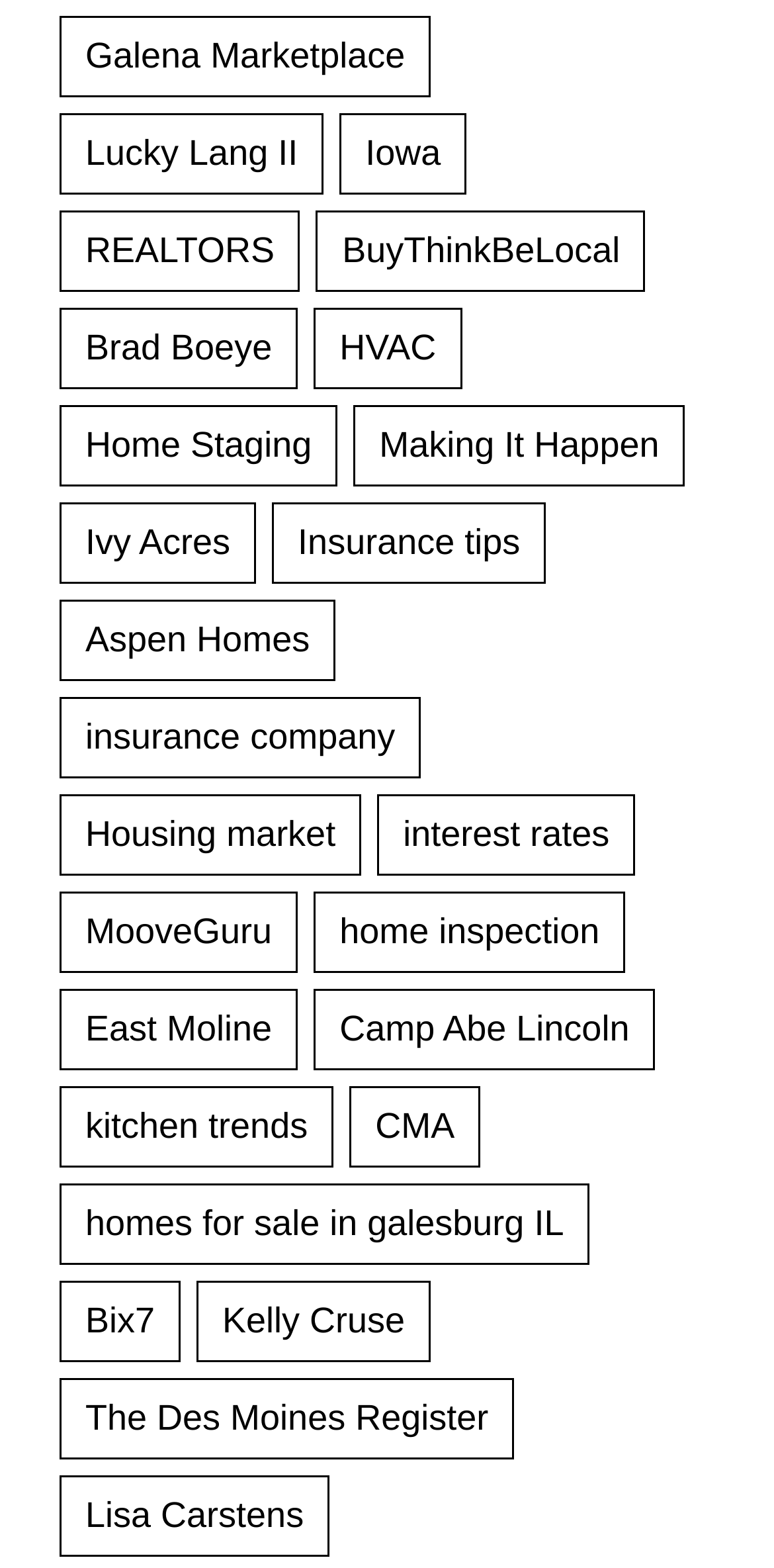Provide the bounding box coordinates of the area you need to click to execute the following instruction: "Learn about Iowa real estate".

[0.439, 0.072, 0.603, 0.124]